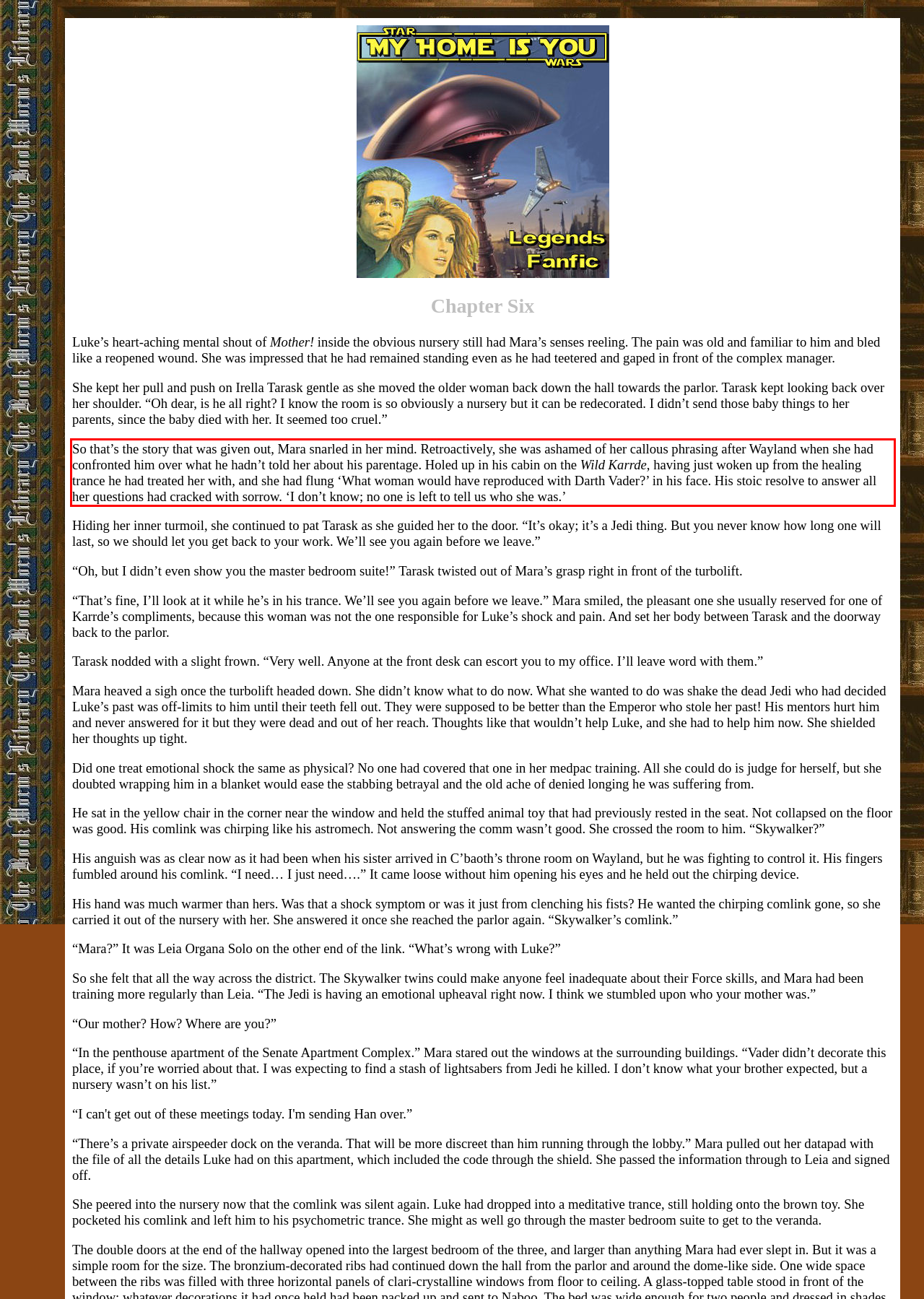Please identify and extract the text from the UI element that is surrounded by a red bounding box in the provided webpage screenshot.

So that’s the story that was given out, Mara snarled in her mind. Retroactively, she was ashamed of her callous phrasing after Wayland when she had confronted him over what he hadn’t told her about his parentage. Holed up in his cabin on the Wild Karrde, having just woken up from the healing trance he had treated her with, and she had flung ‘What woman would have reproduced with Darth Vader?’ in his face. His stoic resolve to answer all her questions had cracked with sorrow. ‘I don’t know; no one is left to tell us who she was.’